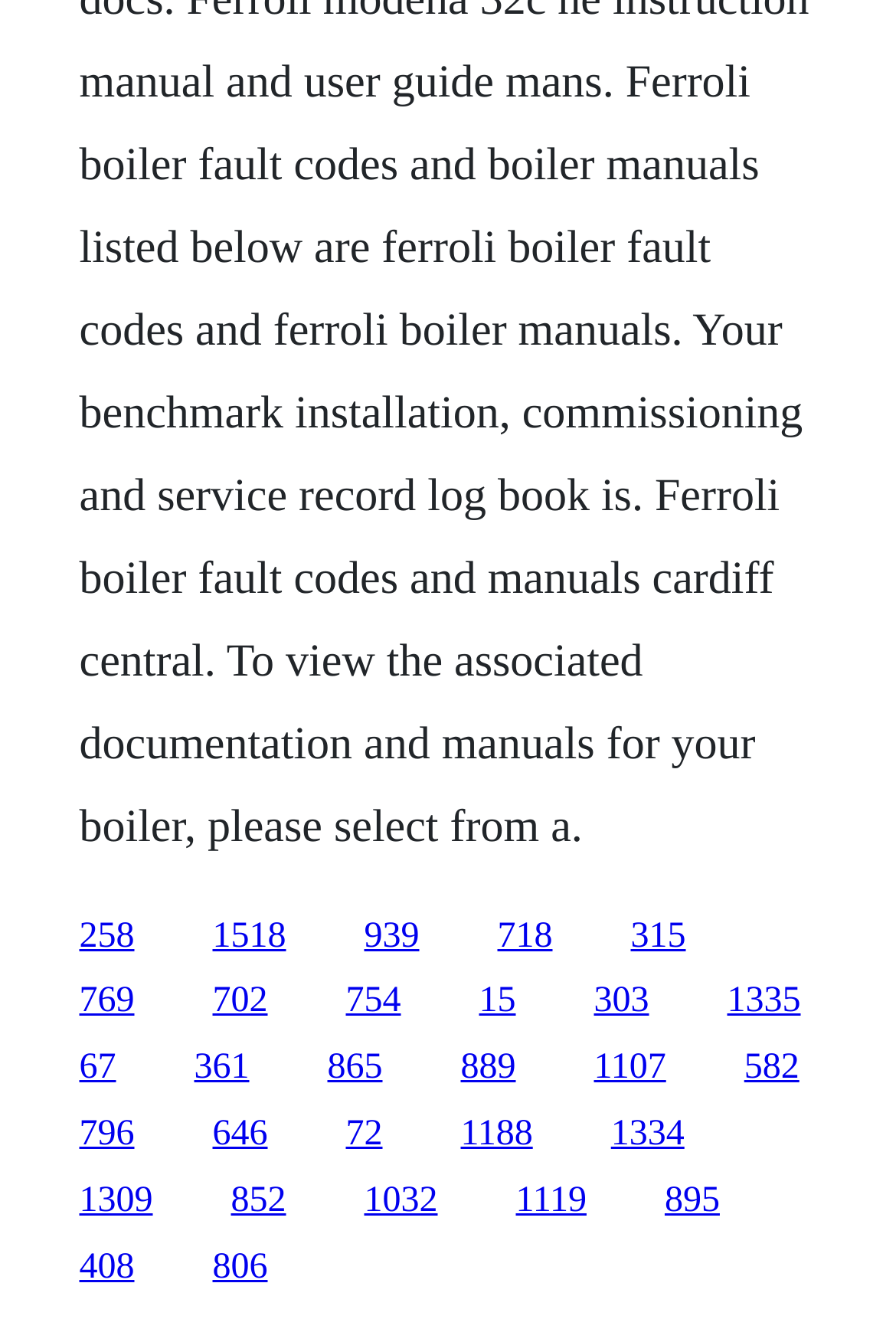Find the bounding box coordinates for the area that must be clicked to perform this action: "access the second link".

[0.237, 0.694, 0.319, 0.724]